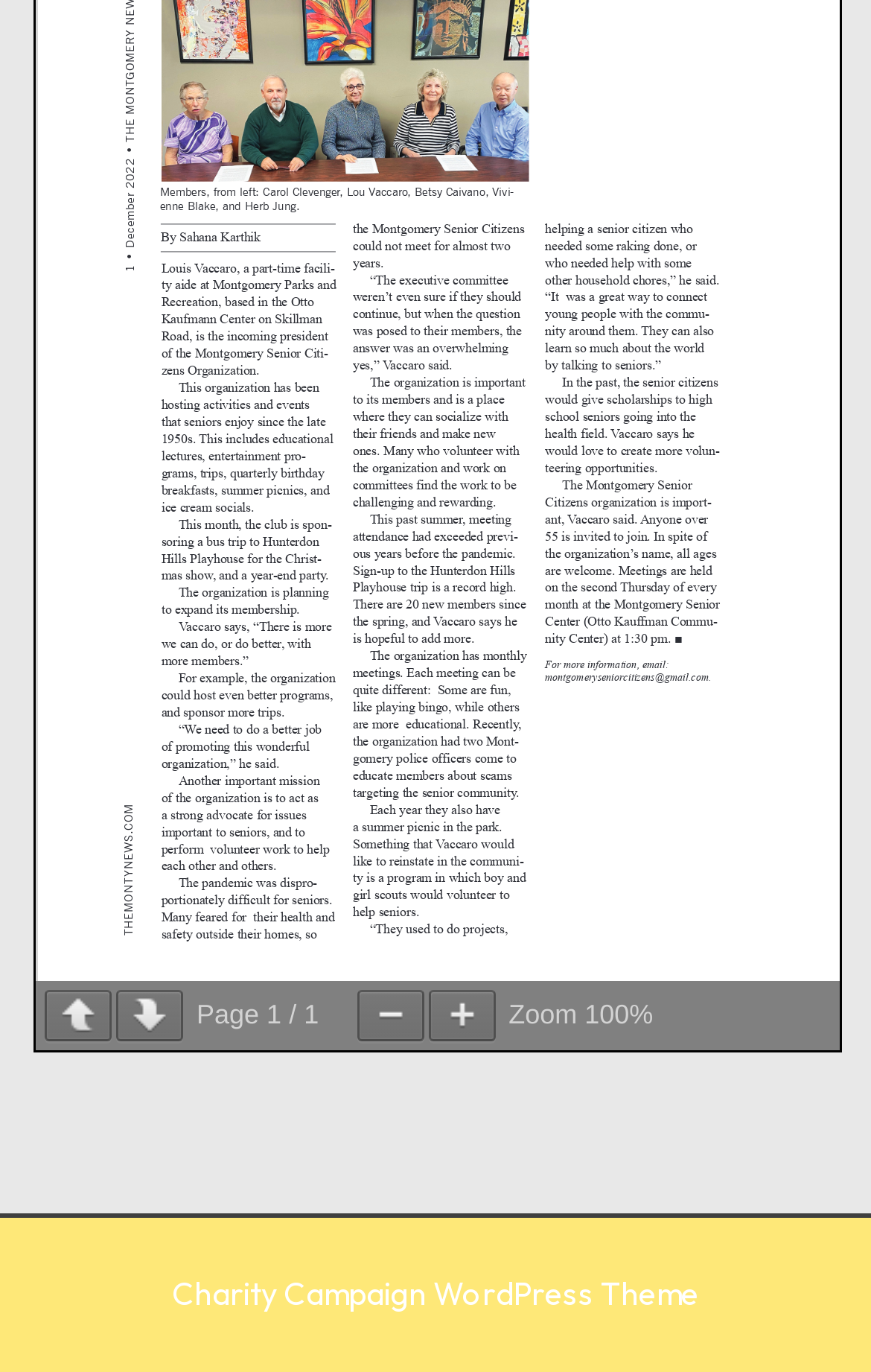What is the current page number?
Answer the question with as much detail as you can, using the image as a reference.

The webpage has a 'Page' label, but it does not specify the current page number. It only shows a '/' character after the 'Page' label, indicating that the page number is not provided.